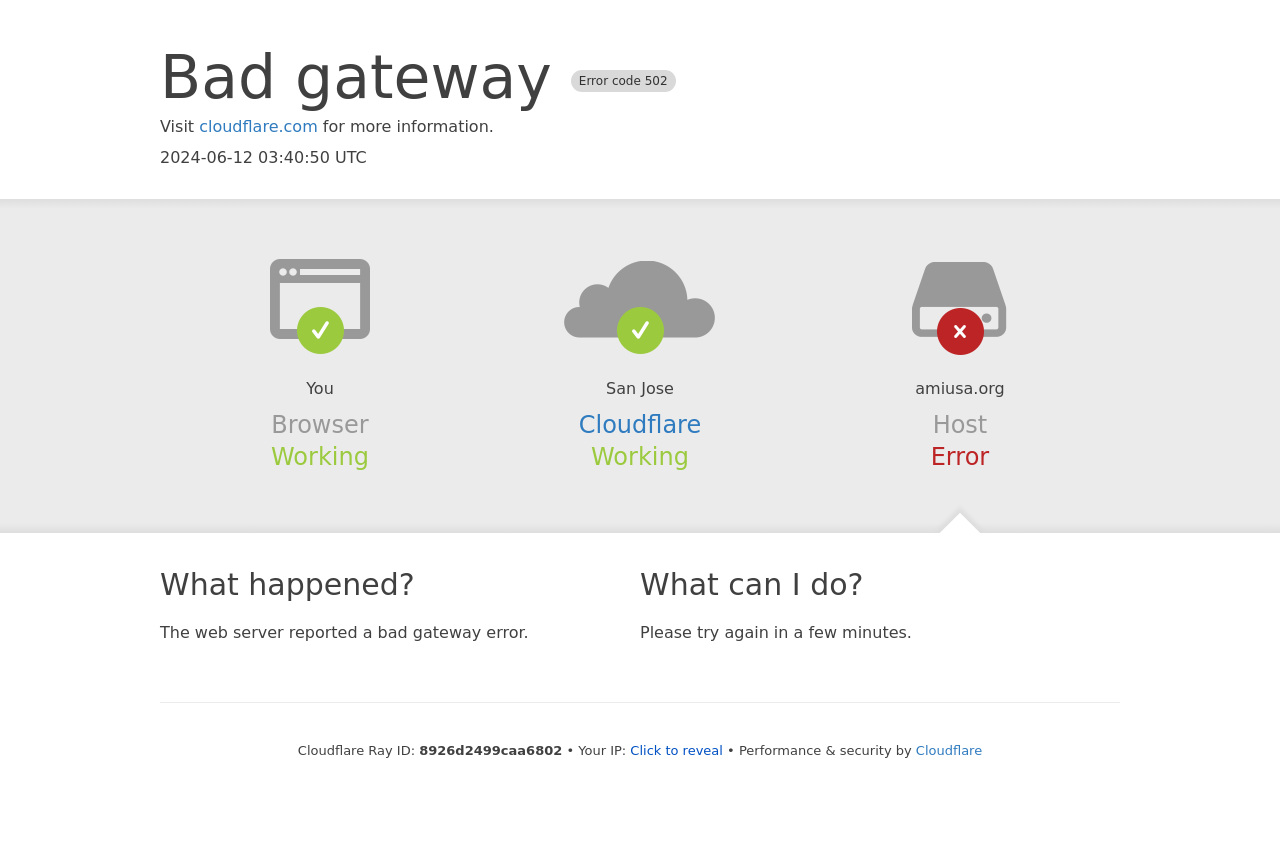What should I do to resolve the error?
Based on the screenshot, give a detailed explanation to answer the question.

The webpage suggests that I should try again in a few minutes to resolve the error, as mentioned in the StaticText element 'Please try again in a few minutes.' under the 'What can I do?' heading.